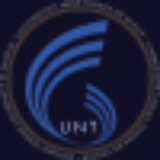What does the logo symbolize?
Answer the question with as much detail as possible.

The logo symbolizes the university's commitment to education and its growth in various academic fields, which indicates that the logo represents the institution's dedication to education.